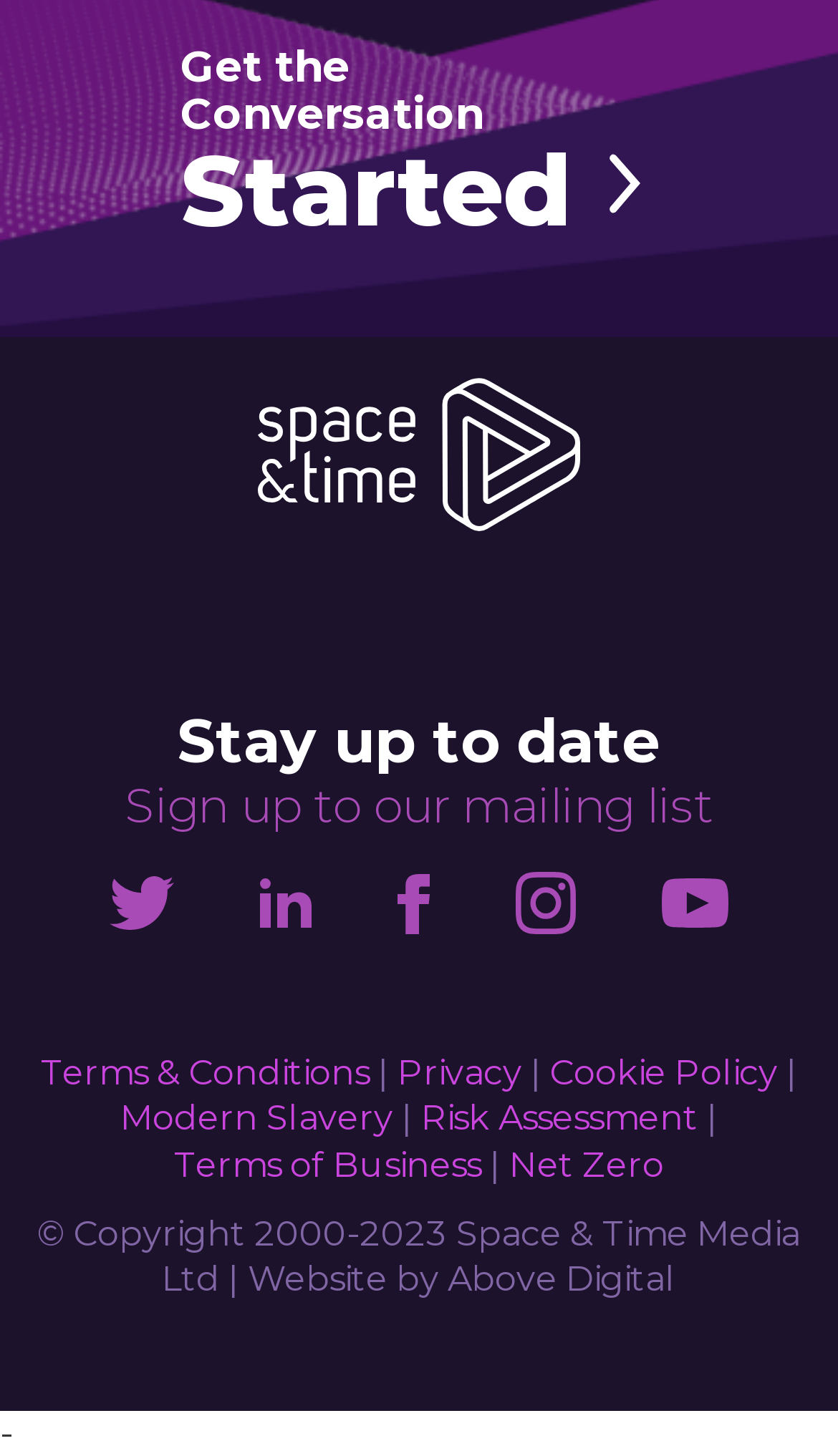Give a succinct answer to this question in a single word or phrase: 
What is the purpose of the form?

To get conversation started